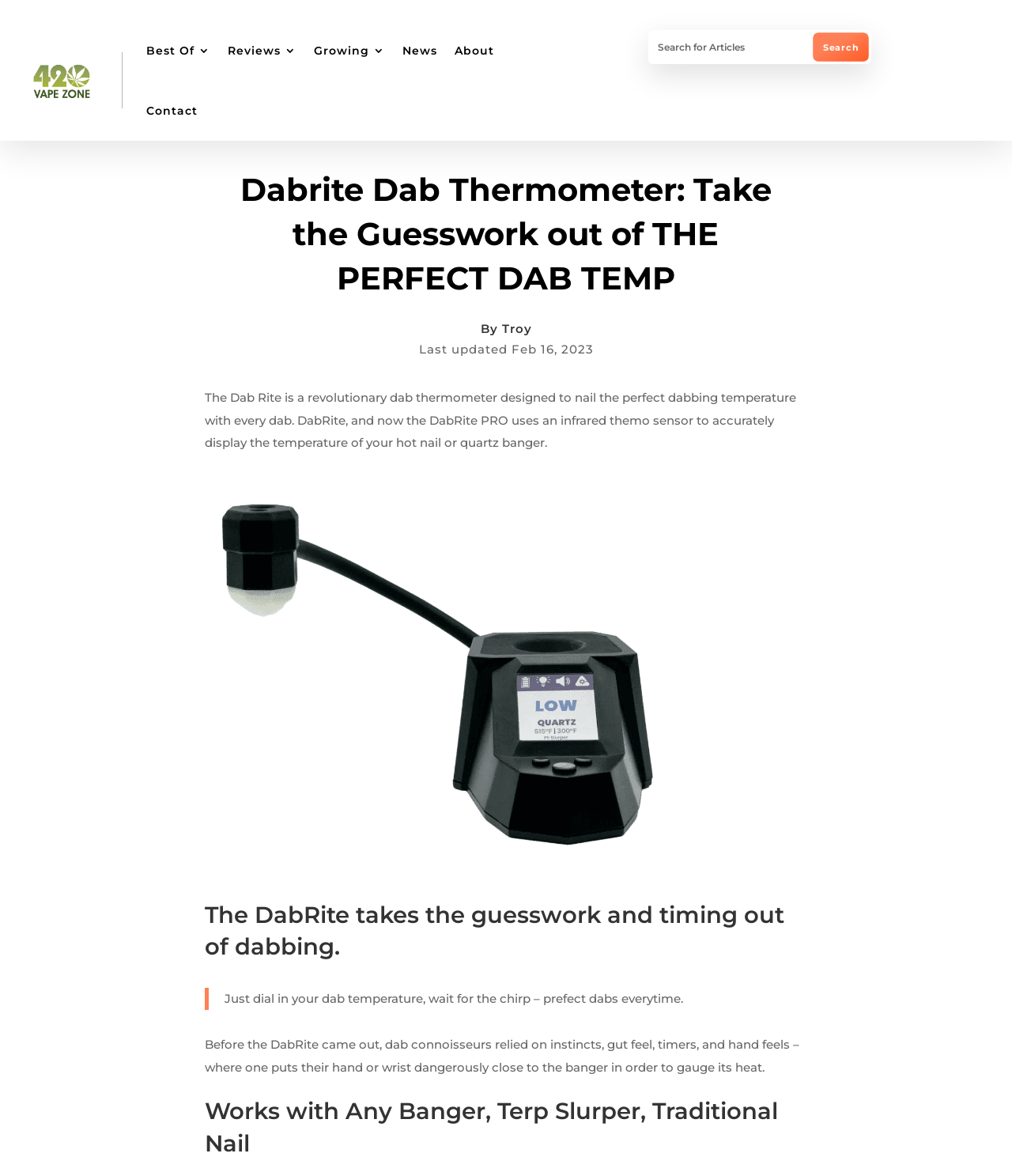Could you determine the bounding box coordinates of the clickable element to complete the instruction: "Click the 420 vapezone logo"? Provide the coordinates as four float numbers between 0 and 1, i.e., [left, top, right, bottom].

[0.023, 0.044, 0.097, 0.092]